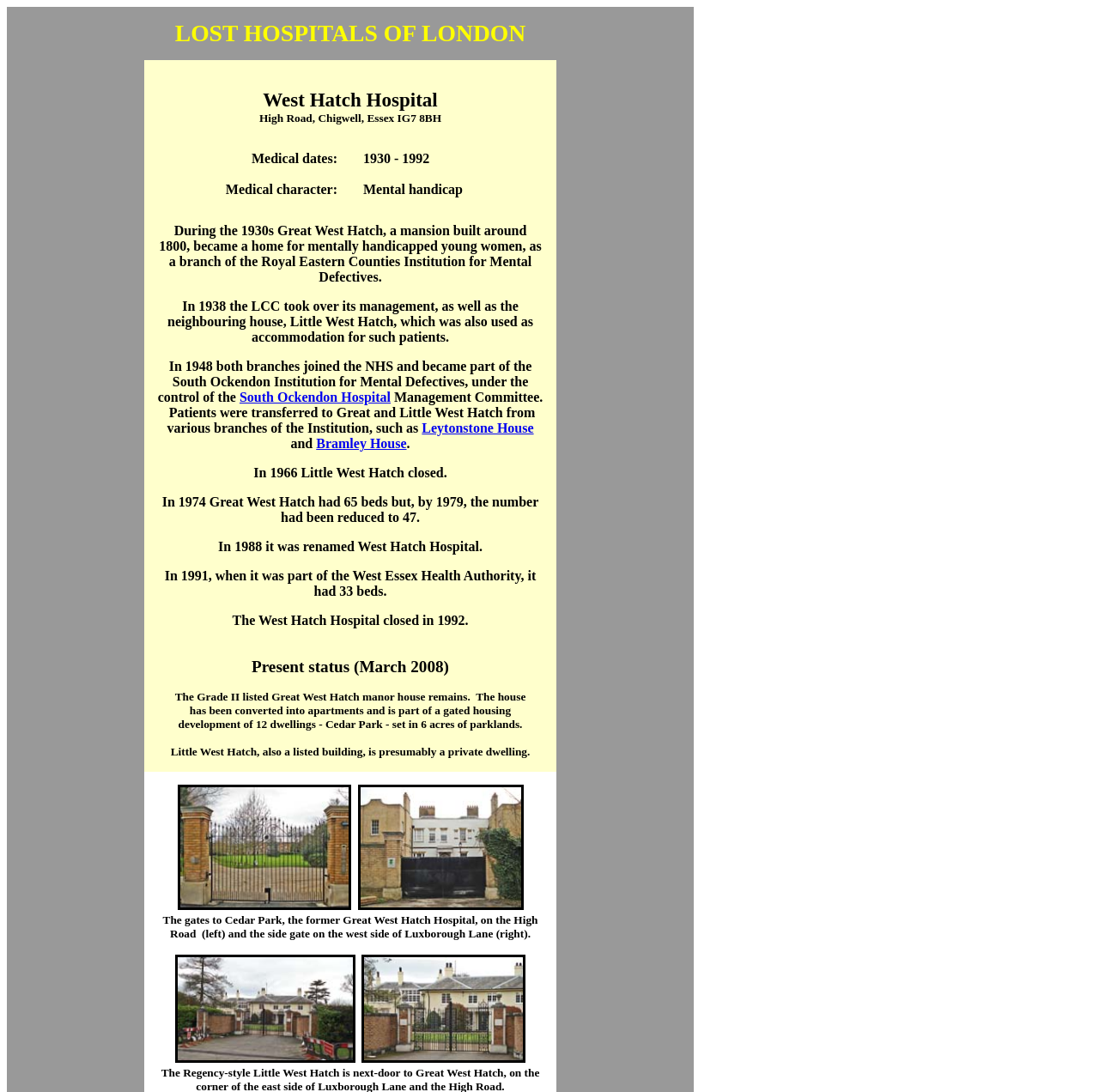Identify the bounding box for the element characterized by the following description: "www.spanishriverconcerts.org".

None